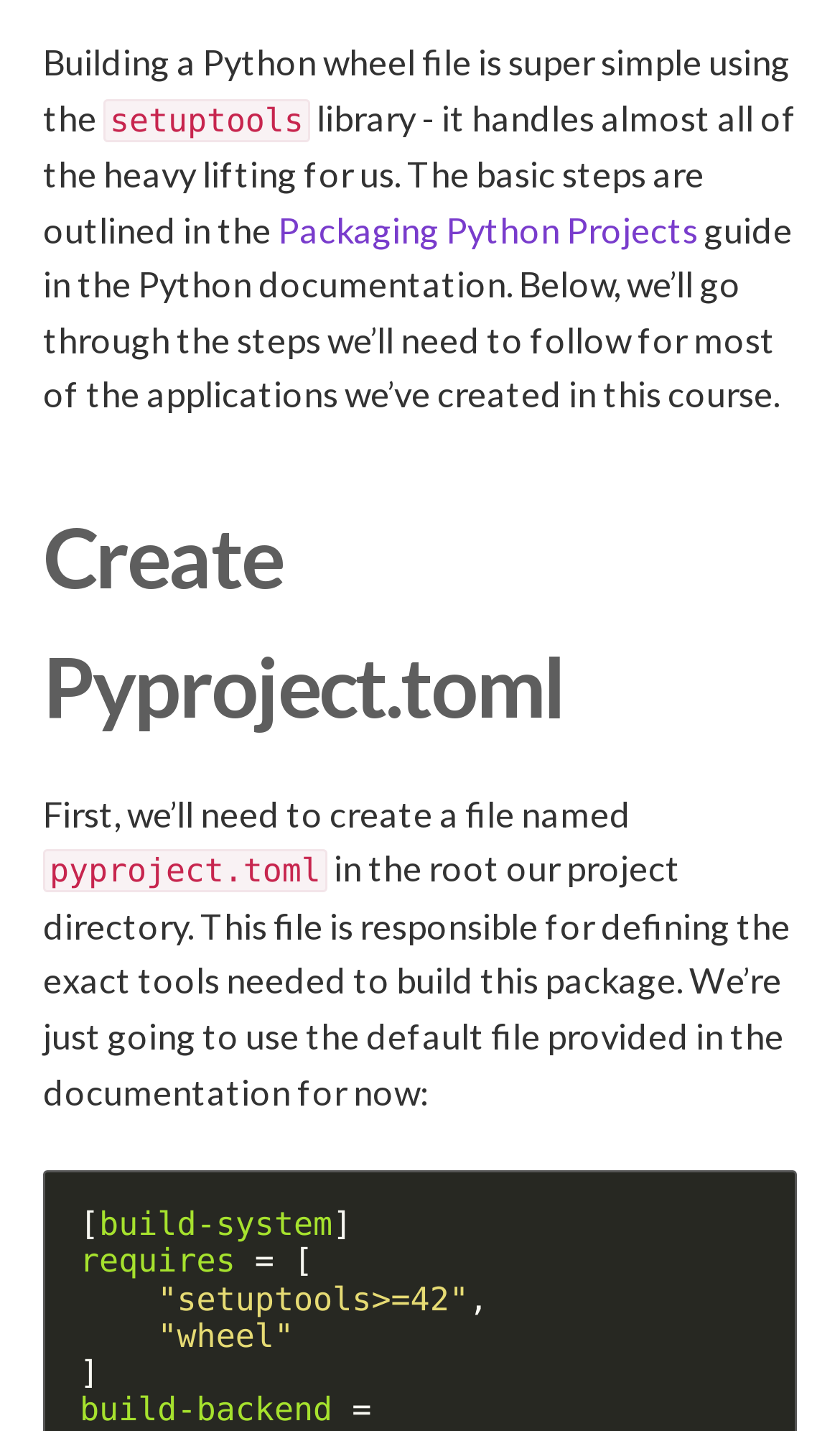Using details from the image, please answer the following question comprehensively:
Where should the pyproject.toml file be created?

The pyproject.toml file should be created in the root of the project directory, as stated in the static text 'in the root our project directory'.